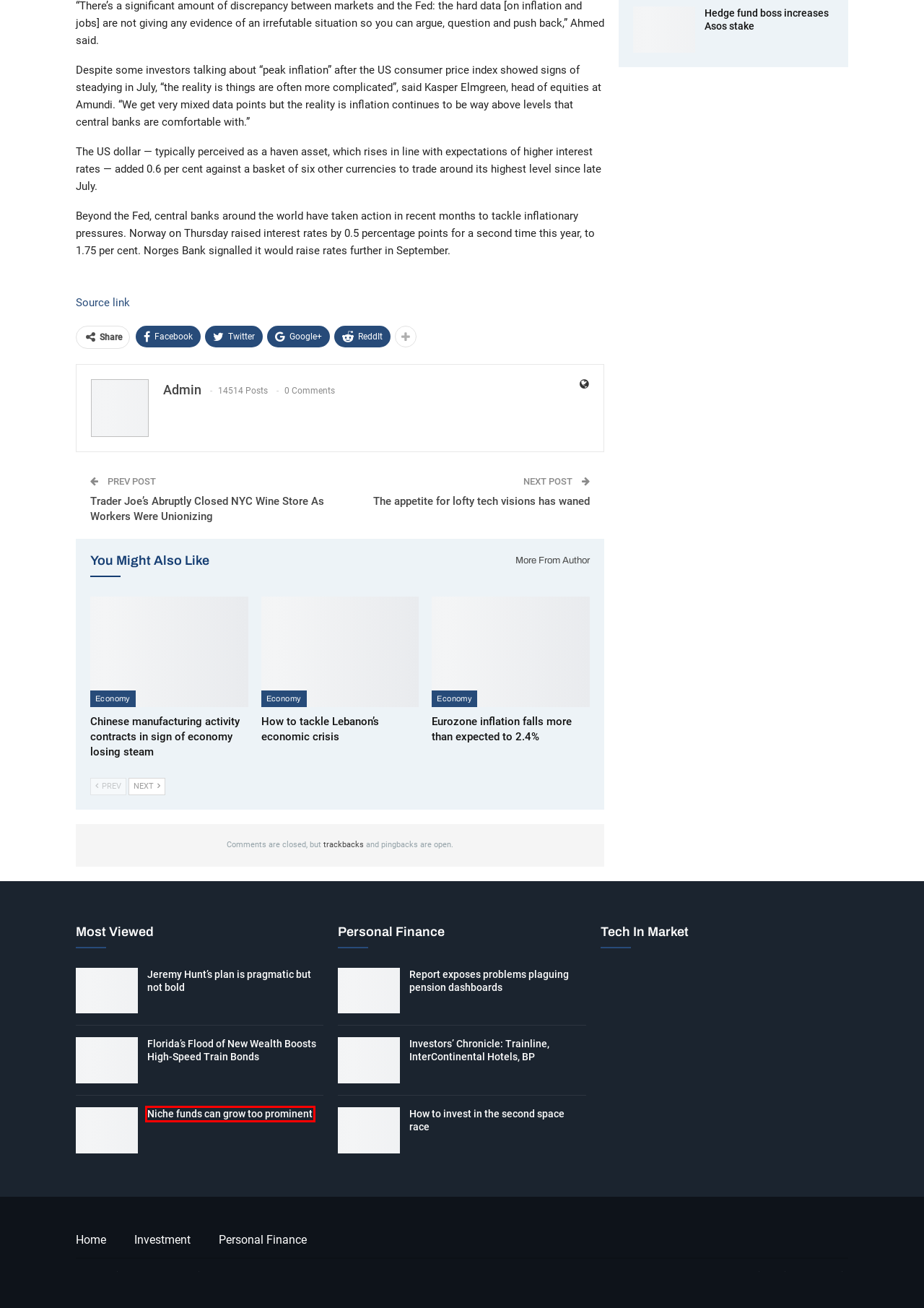Given a screenshot of a webpage with a red bounding box around an element, choose the most appropriate webpage description for the new page displayed after clicking the element within the bounding box. Here are the candidates:
A. Chinese manufacturing activity contracts in sign of economy losing steam – Finance Essence
B. Eurozone inflation falls more than expected to 2.4% – Finance Essence
C. Jeremy Hunt’s plan is pragmatic but not bold – Finance Essence
D. The appetite for lofty tech visions has waned – Finance Essence
E. Trader Joe’s Abruptly Closed NYC Wine Store As Workers Were Unionizing – Finance Essence
F. Hedge fund boss increases Asos stake – Finance Essence
G. Niche funds can grow too prominent – Finance Essence
H. How to tackle Lebanon’s economic crisis – Finance Essence

G